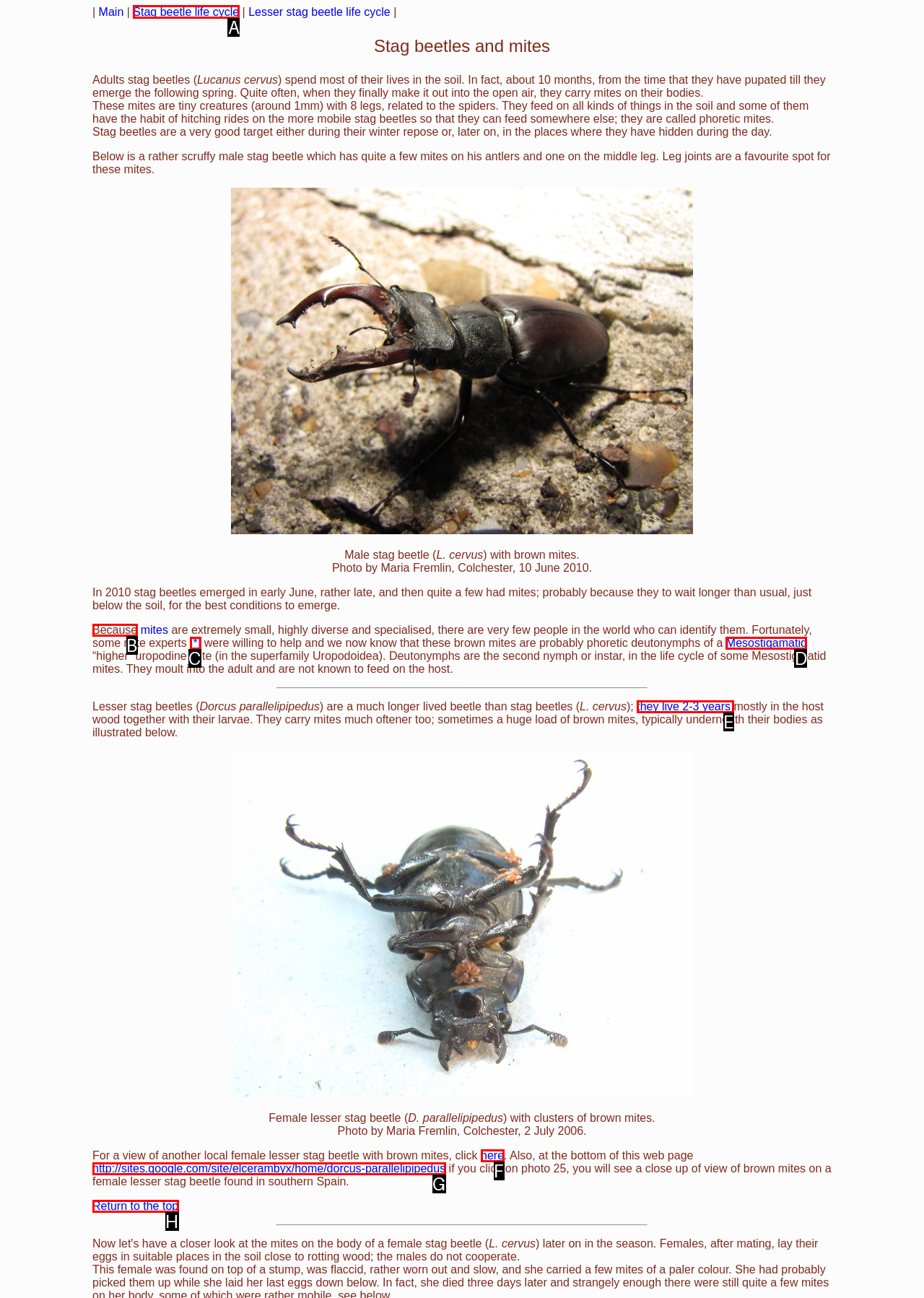Determine the letter of the element to click to accomplish this task: Follow the 'Stag beetle life cycle' link. Respond with the letter.

A